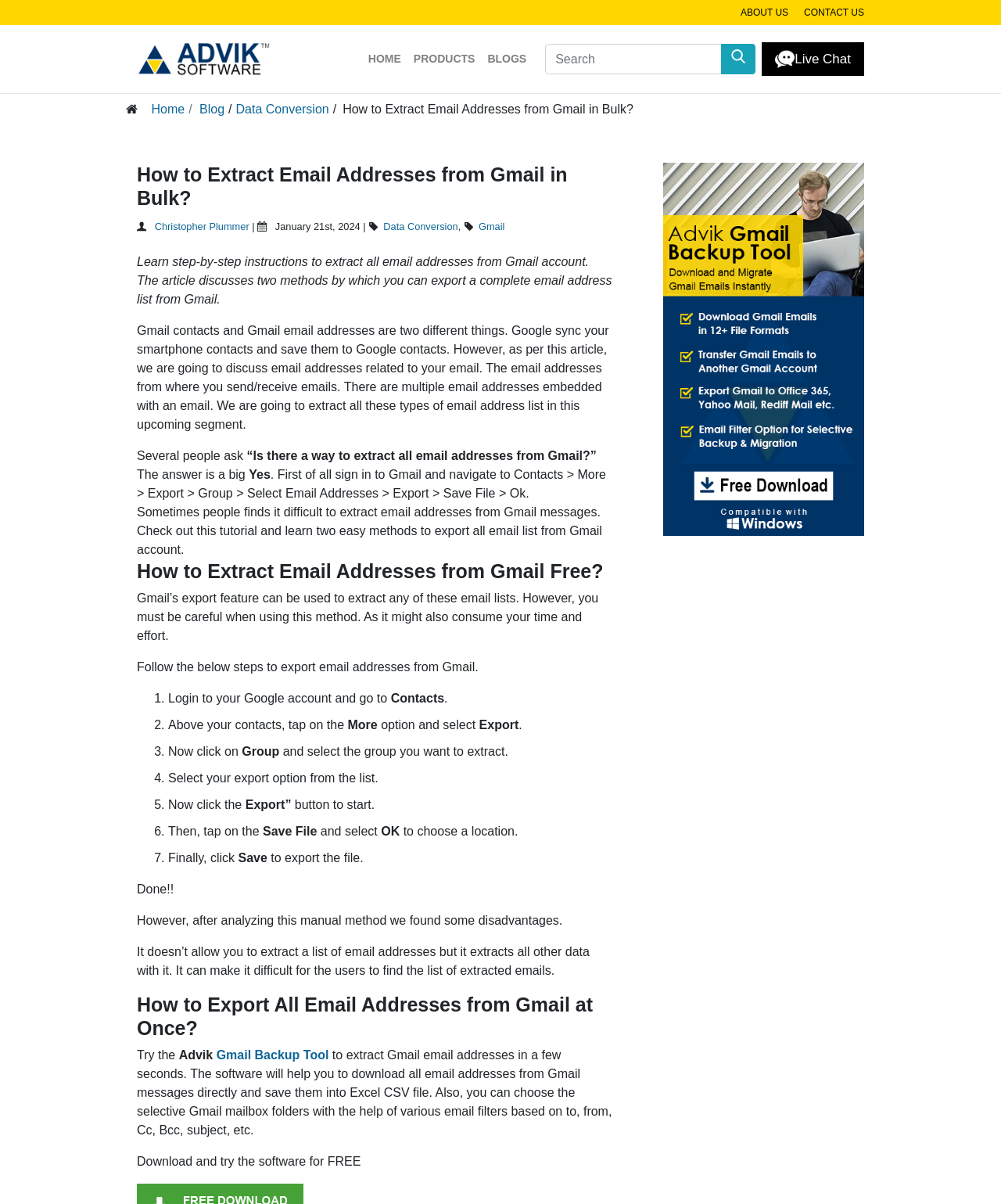Please find the bounding box coordinates of the section that needs to be clicked to achieve this instruction: "Click the 'HOME' link".

[0.362, 0.037, 0.407, 0.061]